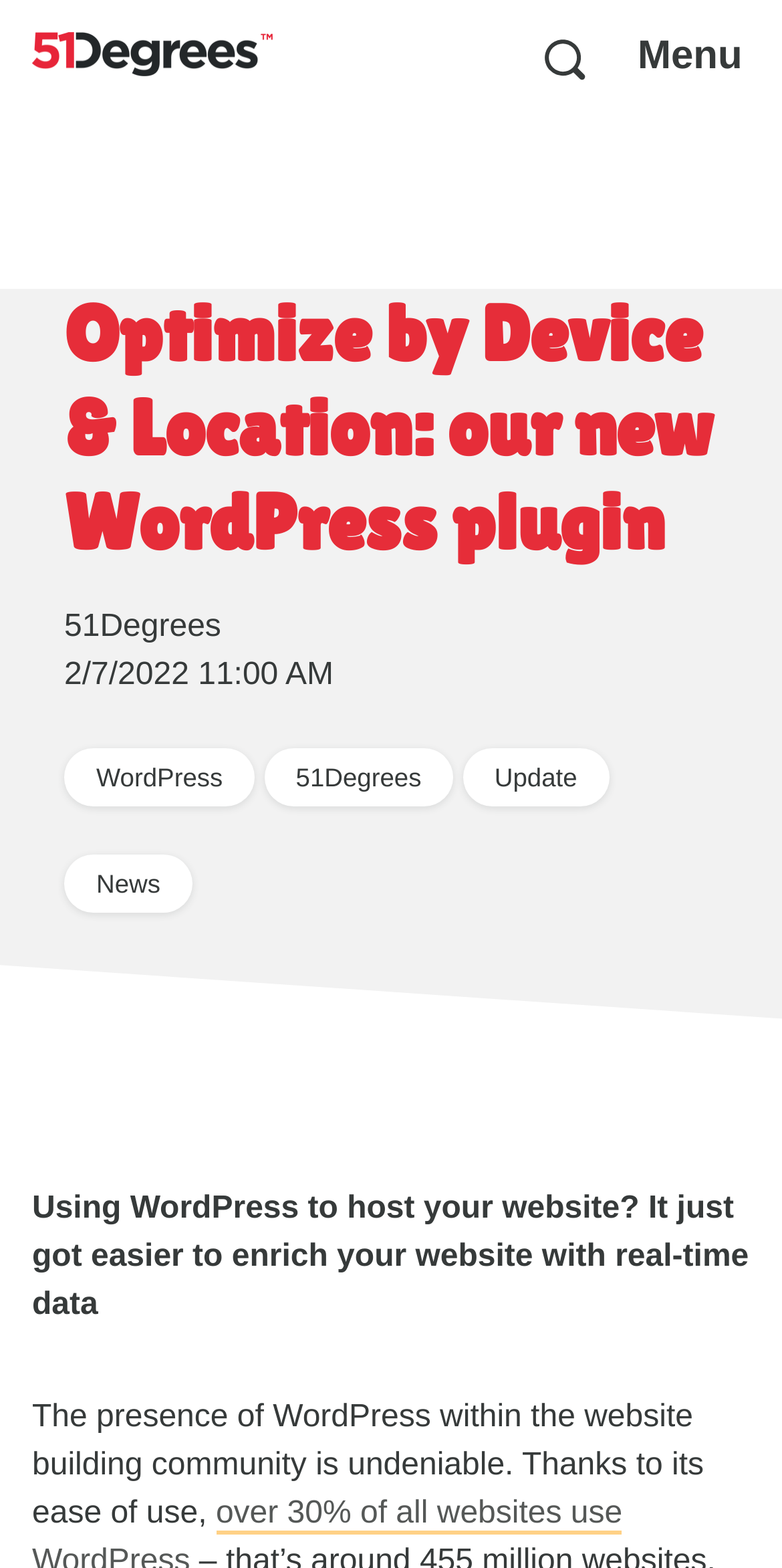Bounding box coordinates should be provided in the format (top-left x, top-left y, bottom-right x, bottom-right y) with all values between 0 and 1. Identify the bounding box for this UI element: parent_node: Menu name="c-menu__toggle"

[0.805, 0.0, 0.959, 0.077]